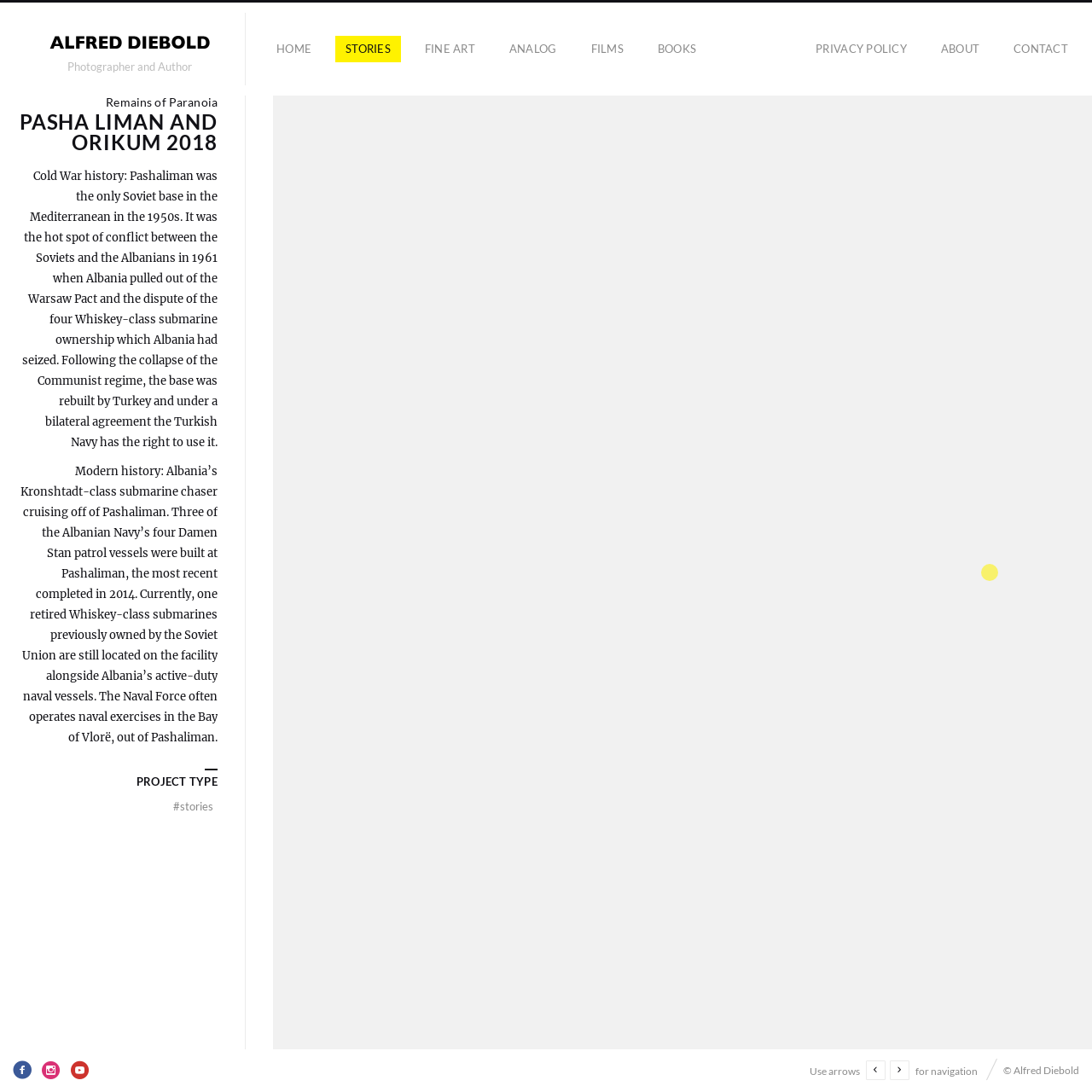Identify the bounding box coordinates for the UI element described as follows: parent_node: Use arrows for navigation. Use the format (top-left x, top-left y, bottom-right x, bottom-right y) and ensure all values are floating point numbers between 0 and 1.

[0.815, 0.971, 0.833, 0.989]